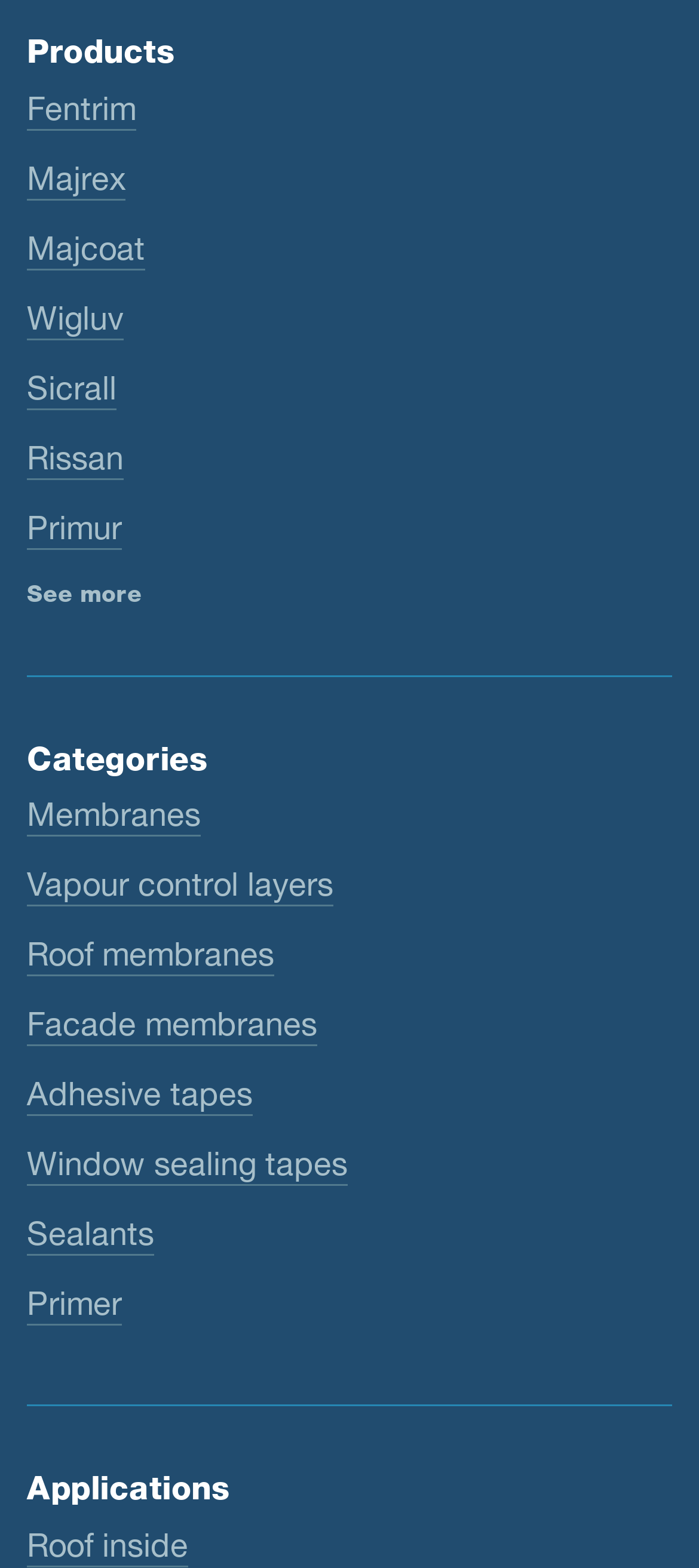Give a concise answer using one word or a phrase to the following question:
How many categories are listed?

1